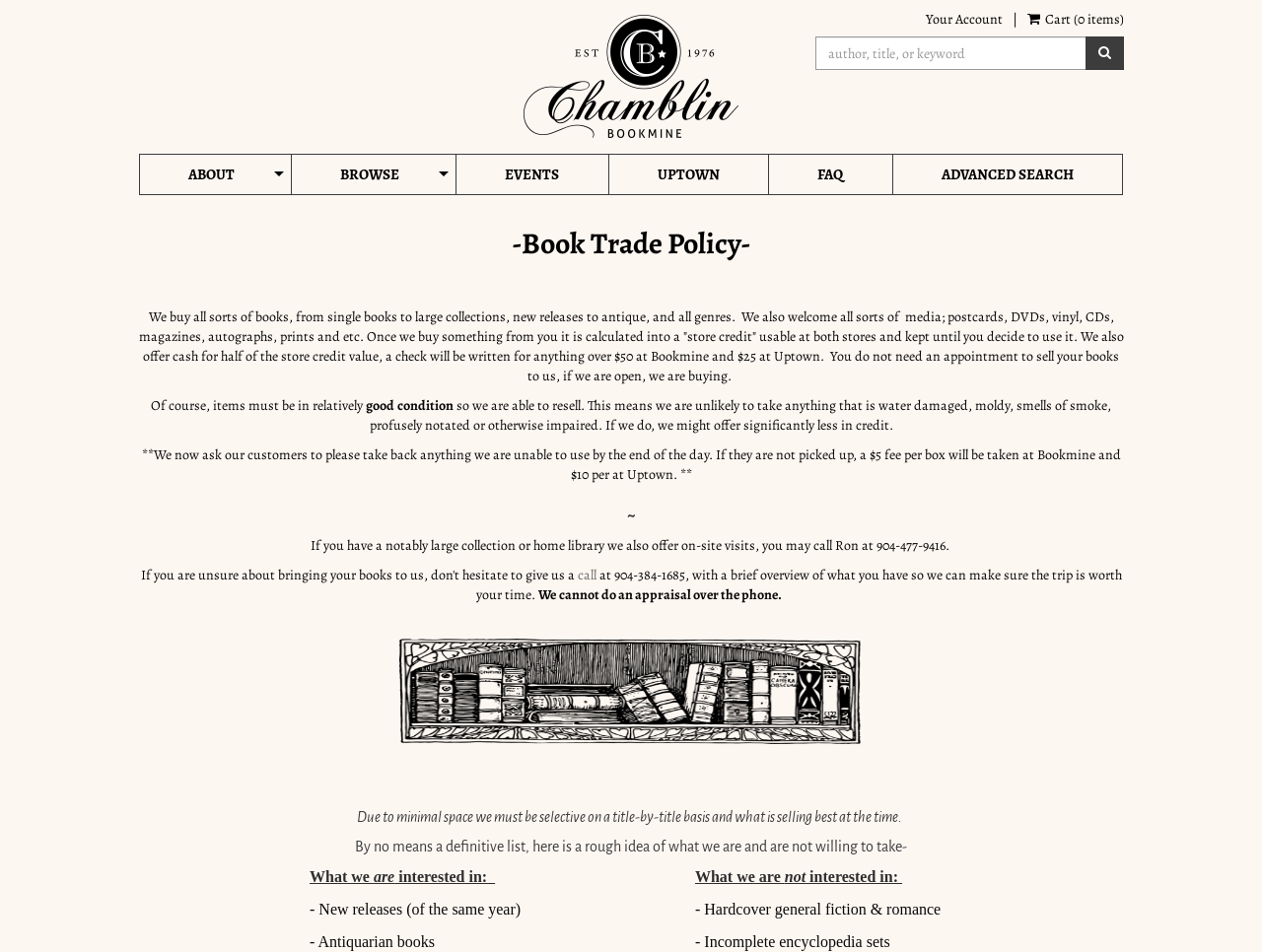What is the condition of items they accept?
Refer to the image and offer an in-depth and detailed answer to the question.

The webpage states that they only accept items that are in relatively good condition, meaning they are unlikely to take anything that is water damaged, moldy, smells of smoke, profusely notated, or otherwise impaired.